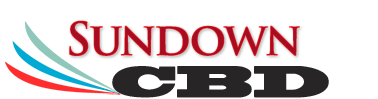Detail every aspect of the image in your caption.

The image features the logo of "Sundown CBD," prominently displayed in a bold and stylish font. The word "Sundown" is elegantly rendered in a striking red color, while "CBD" is presented in a solid black font, creating a strong contrast. The logo is accompanied by dynamic, flowing lines in varying shades of blue and red, which add a sense of movement and energy, conveying the brand's focus on the cannabis and CBD industry. This visual identity aligns with the theme of the associated article, "How you can Quit Smoking Cannabis – Three Tips From your Ex-Addict," which emphasizes support and guidance for those looking to transition away from cannabis use.